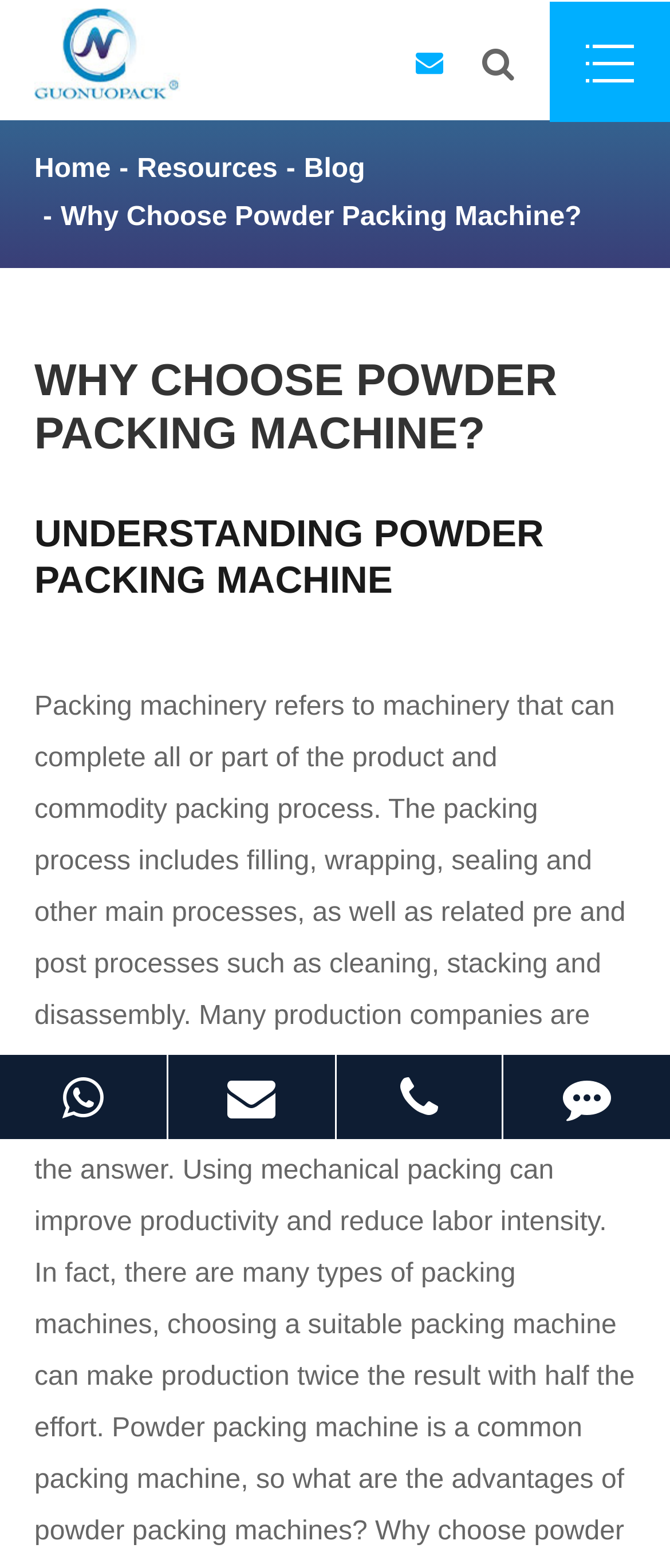Find and specify the bounding box coordinates that correspond to the clickable region for the instruction: "go to home page".

[0.051, 0.099, 0.165, 0.117]